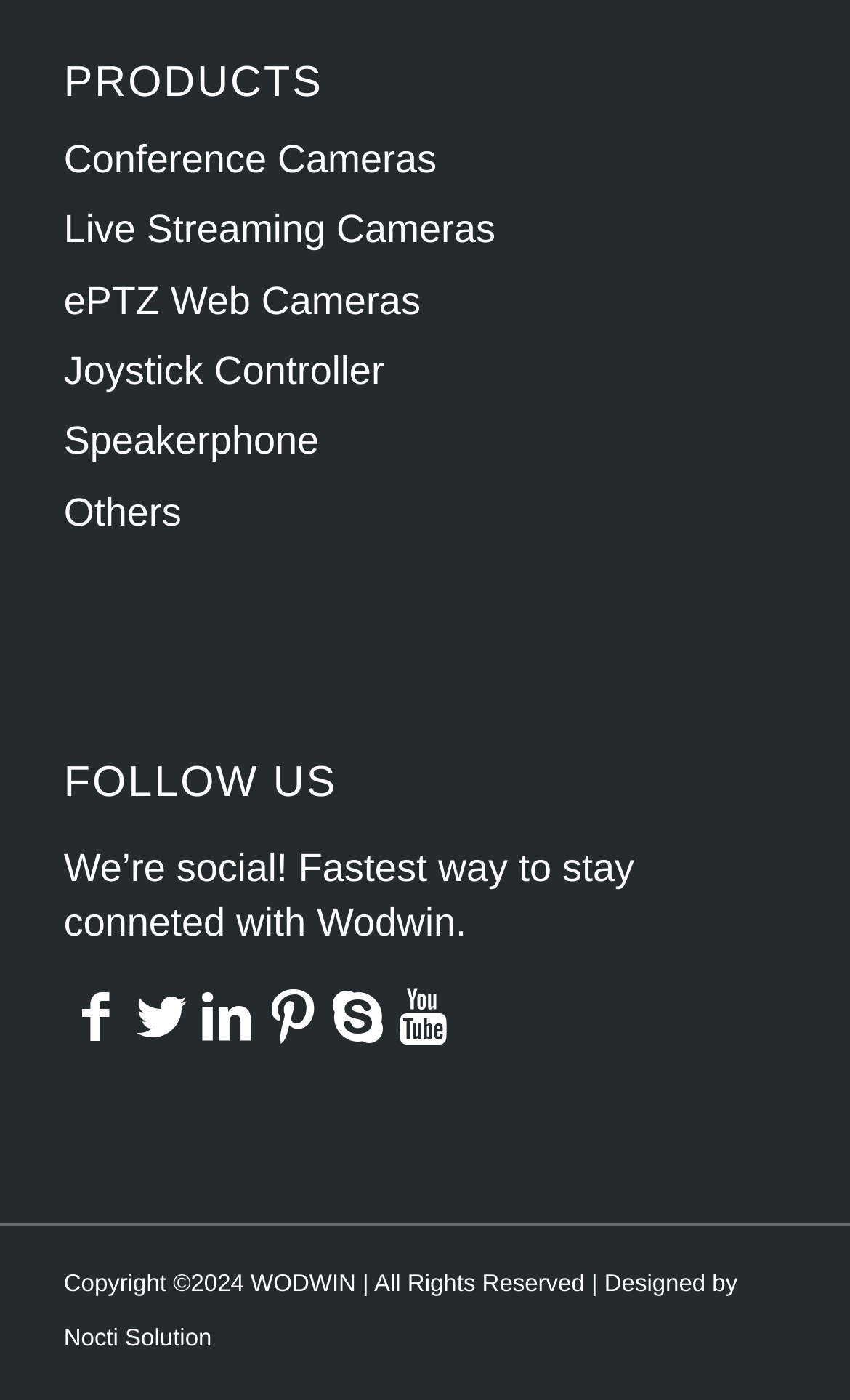Could you provide the bounding box coordinates for the portion of the screen to click to complete this instruction: "Visit Nocti Solution website"?

[0.075, 0.947, 0.249, 0.965]